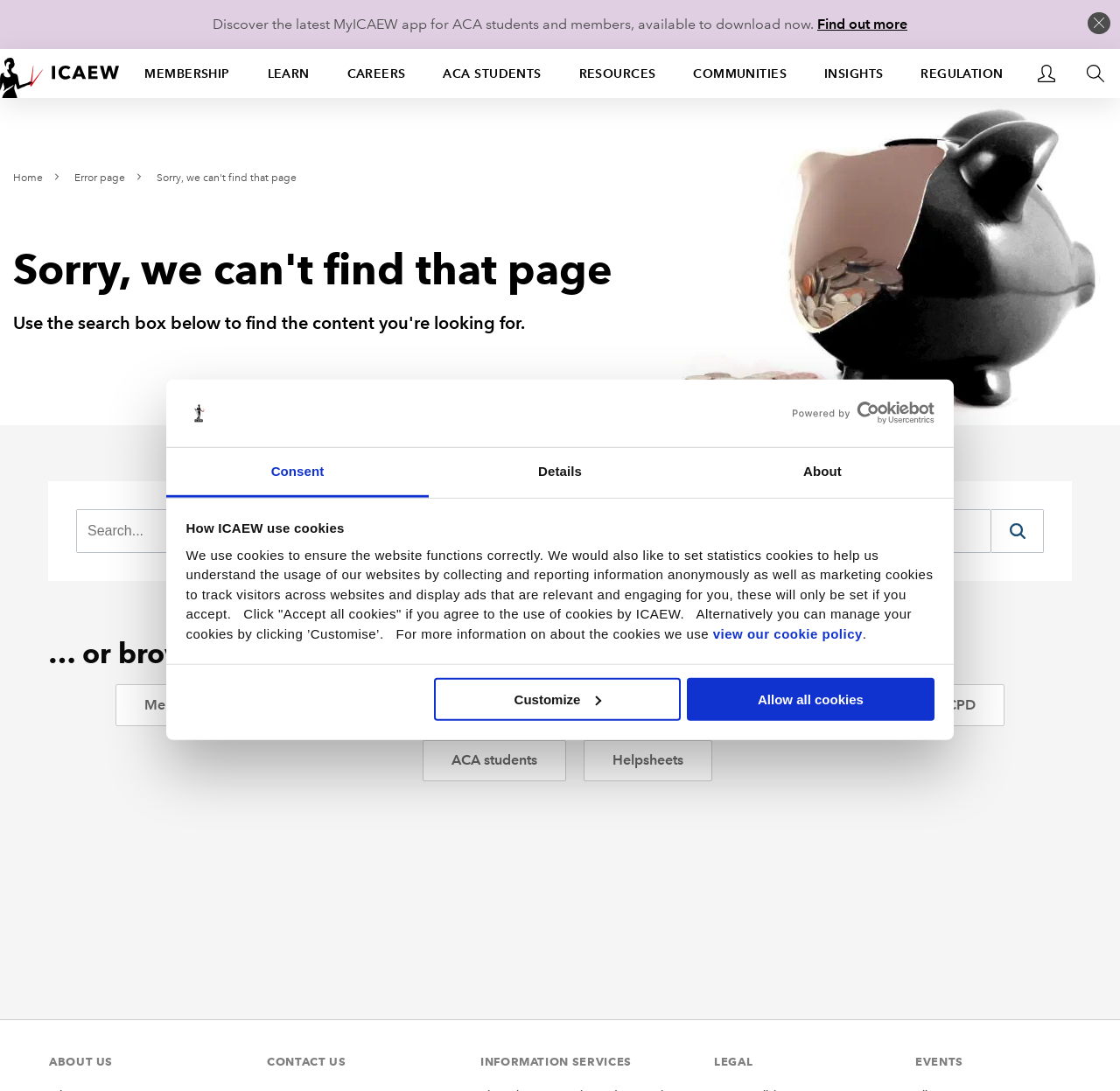What is the purpose of the cookies?
Utilize the information in the image to give a detailed answer to the question.

The purpose of the cookies can be found in the 'How ICAEW use cookies' section, which states that 'We use cookies to ensure the website functions correctly'.